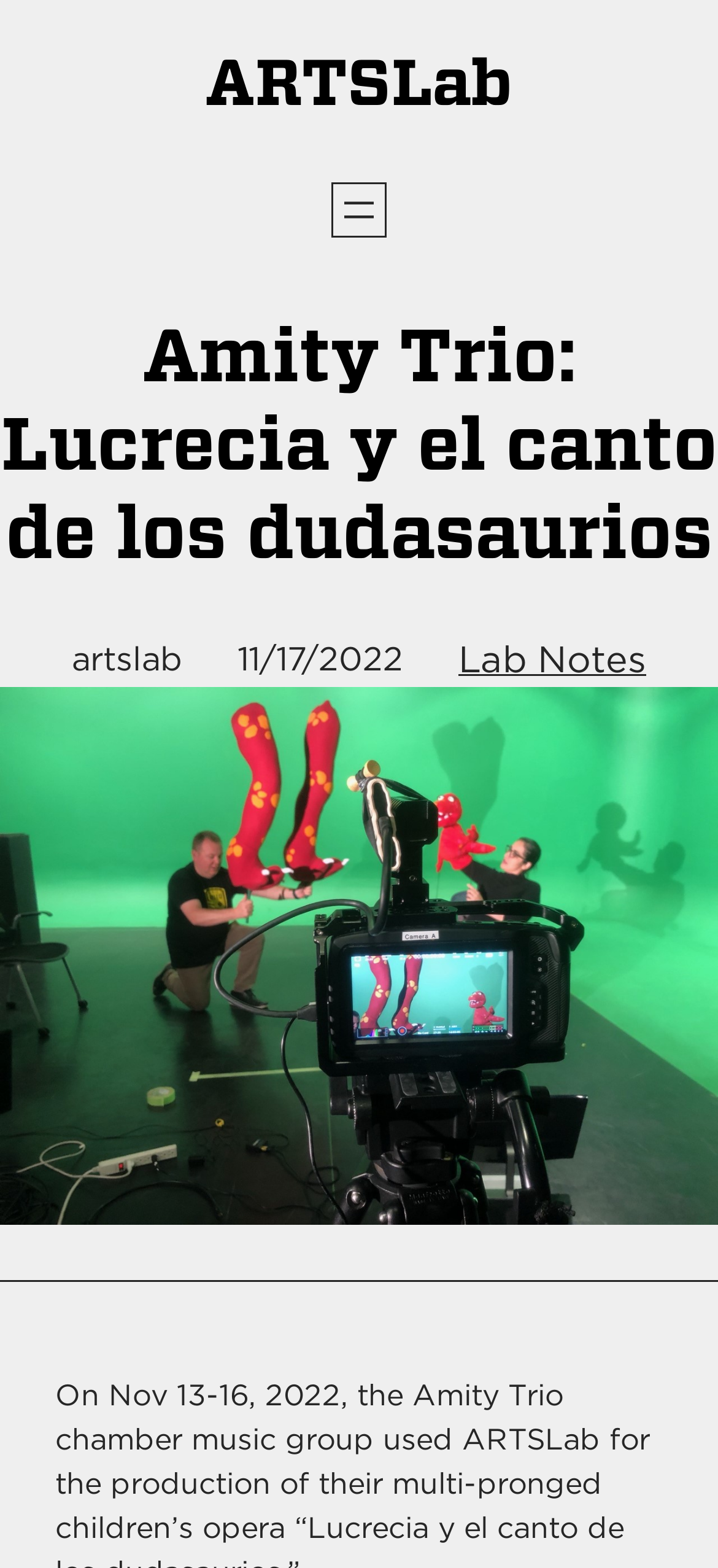What is the link to?
Please respond to the question with a detailed and thorough explanation.

The link element contains the text 'Lab Notes', indicating that it is a link to a page or section containing notes or information related to the laboratory or research group.